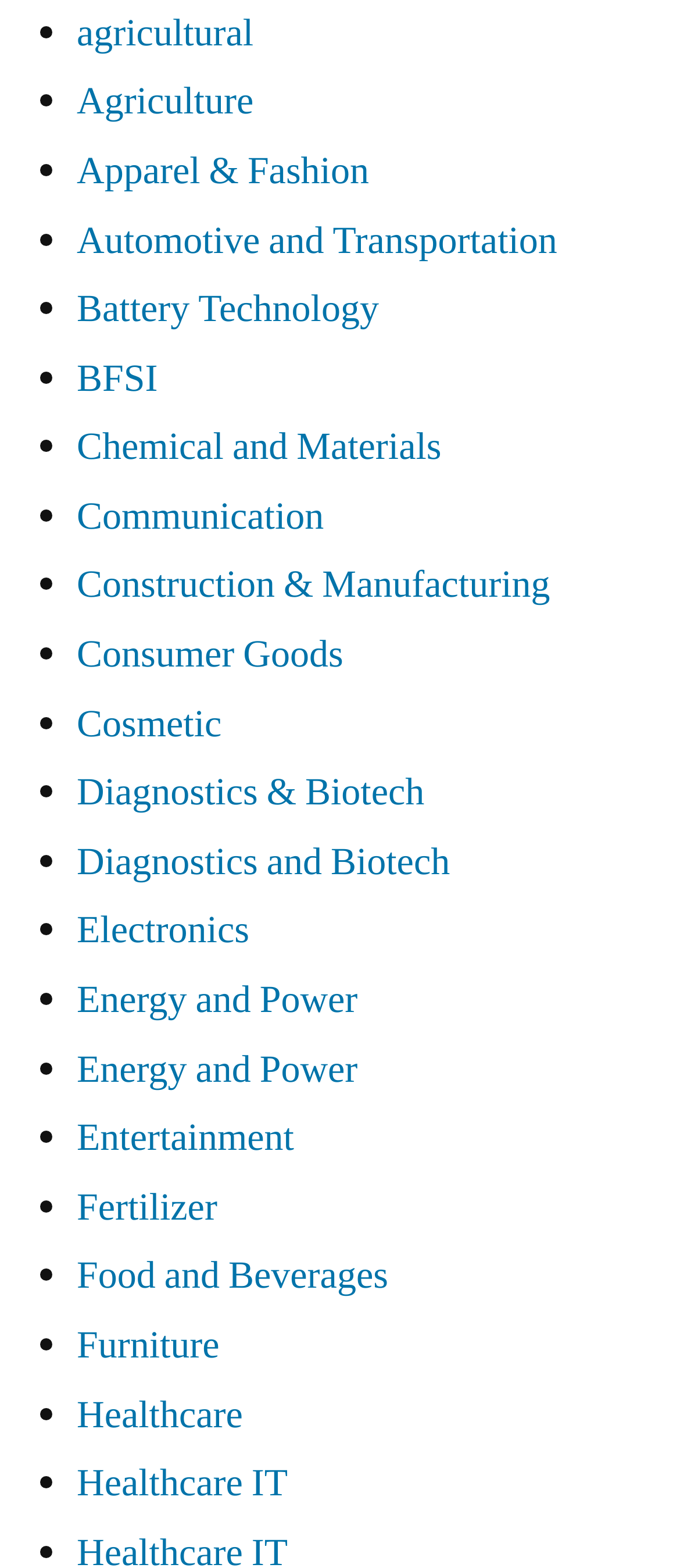What is the first industry listed?
Please provide a single word or phrase answer based on the image.

Agricultural